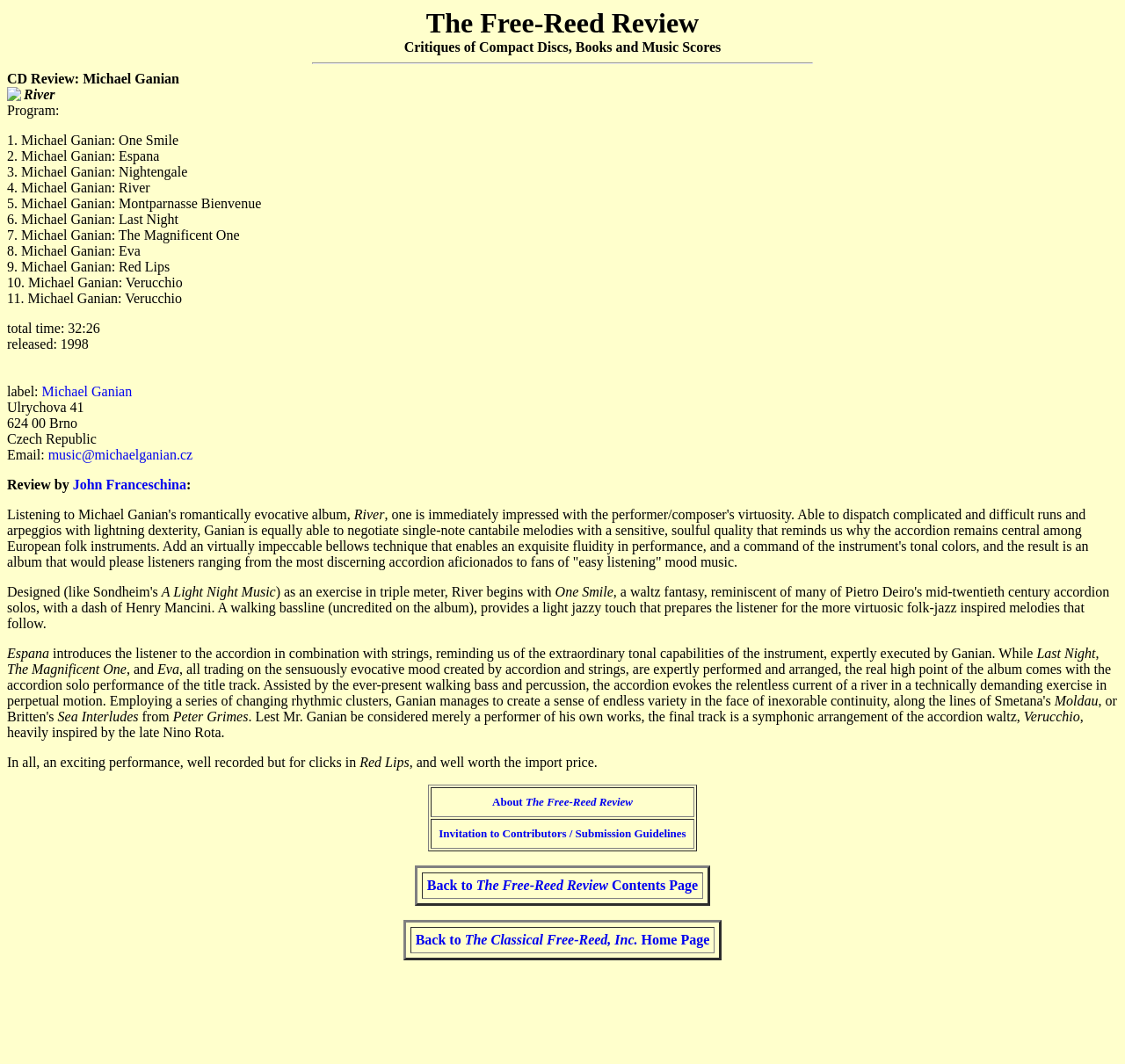Locate the bounding box of the UI element based on this description: "Products and services". Provide four float numbers between 0 and 1 as [left, top, right, bottom].

None